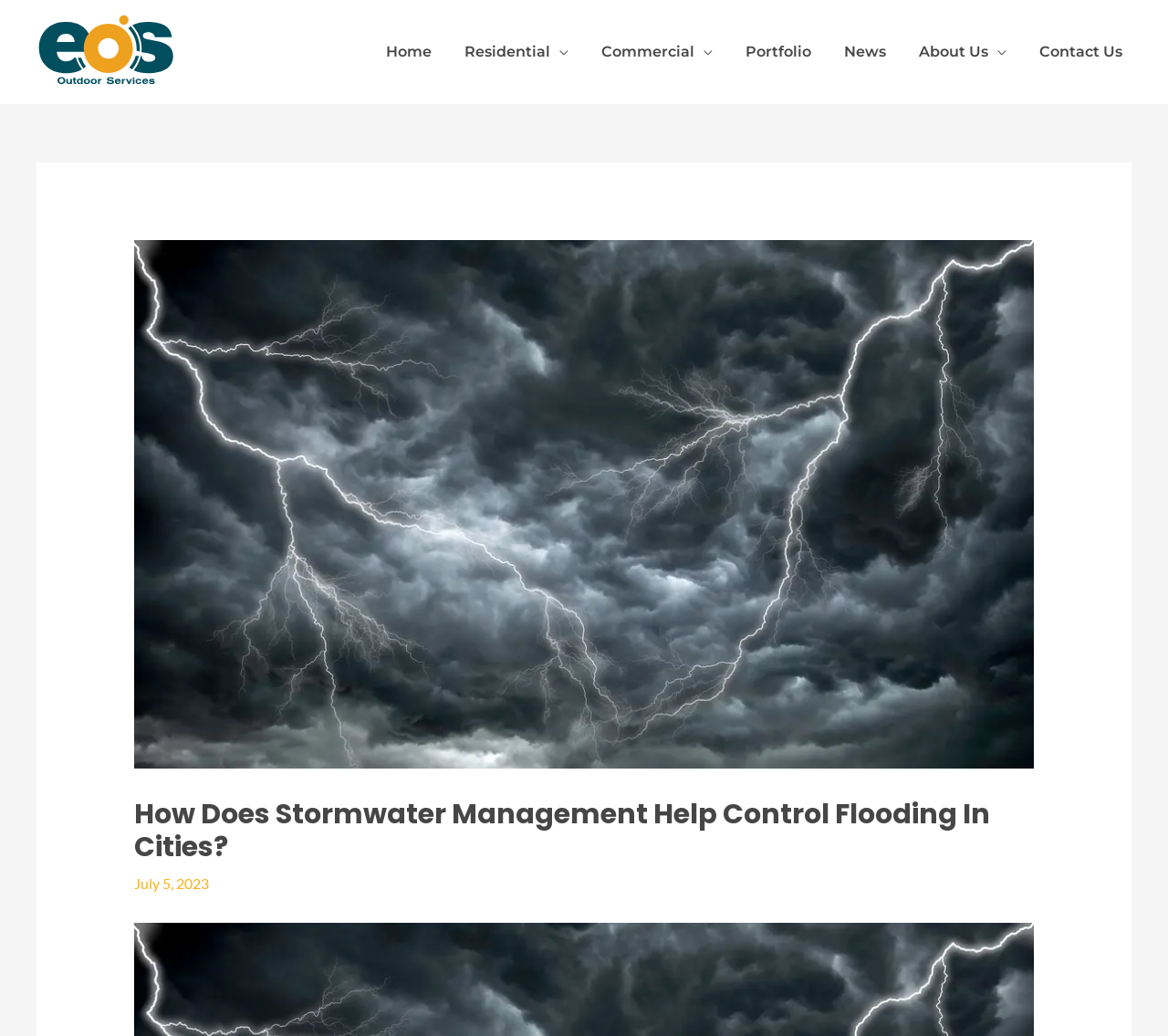Identify and generate the primary title of the webpage.

How Does Stormwater Management Help Control Flooding In Cities? 